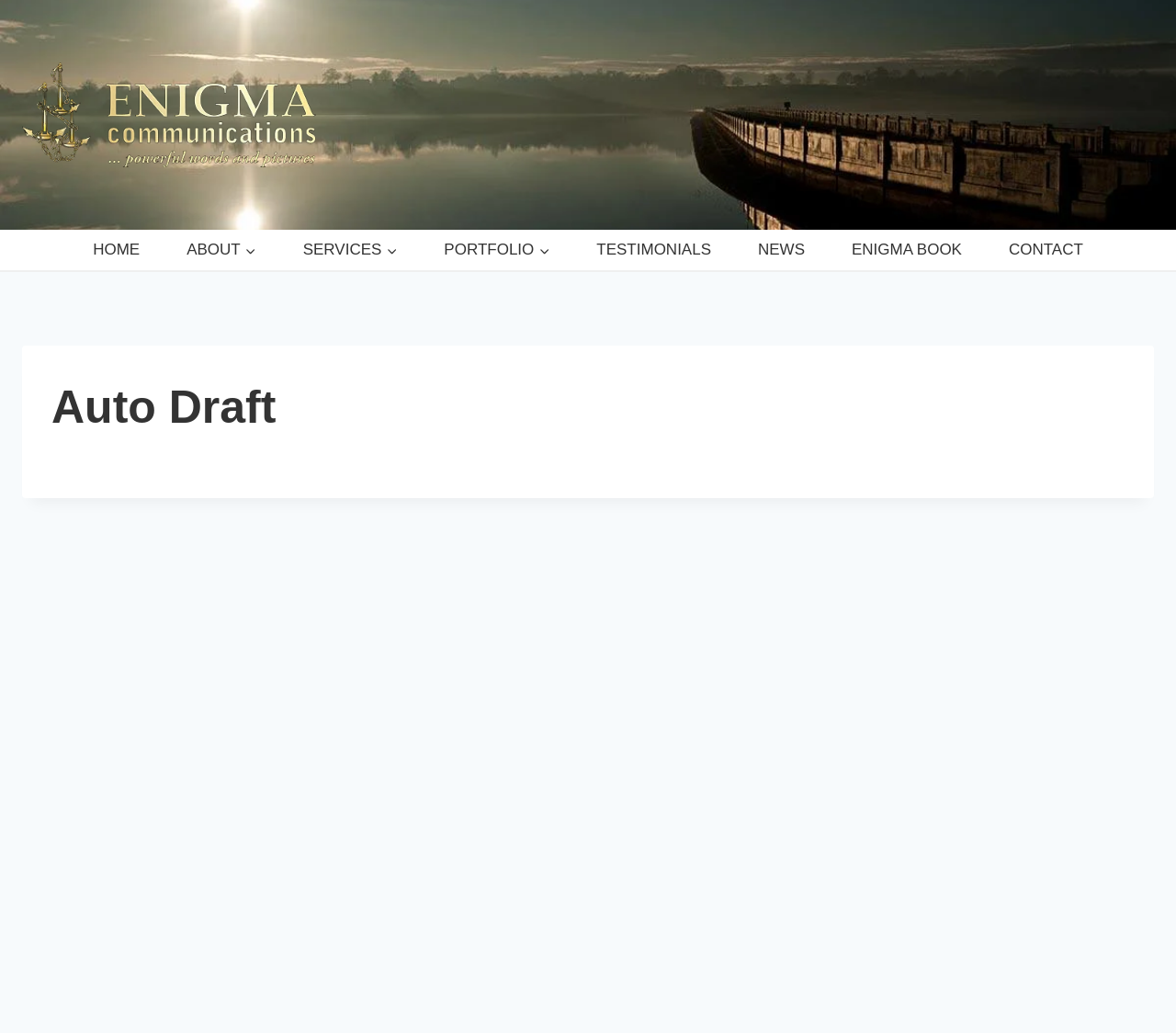Calculate the bounding box coordinates of the UI element given the description: "PortfolioExpand".

[0.358, 0.222, 0.487, 0.262]